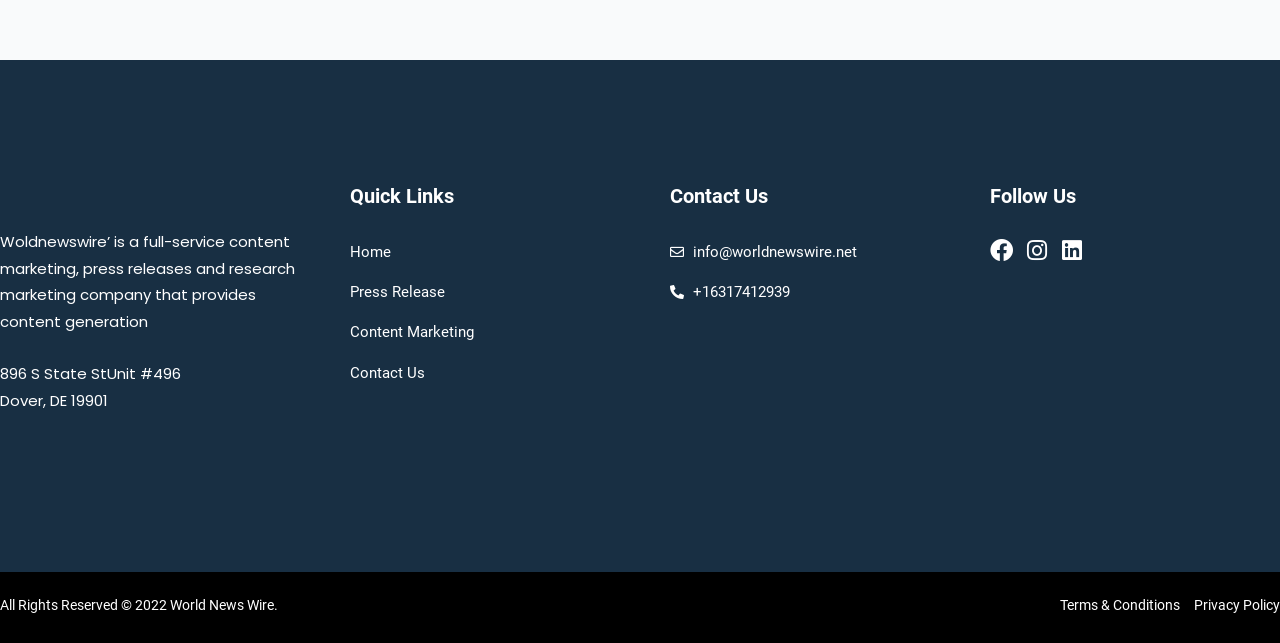What is the address of the company?
Can you offer a detailed and complete answer to this question?

The address is mentioned in the second and third static text elements at the top of the webpage, which read '896 S State StUnit #496' and 'Dover, DE 19901' respectively.